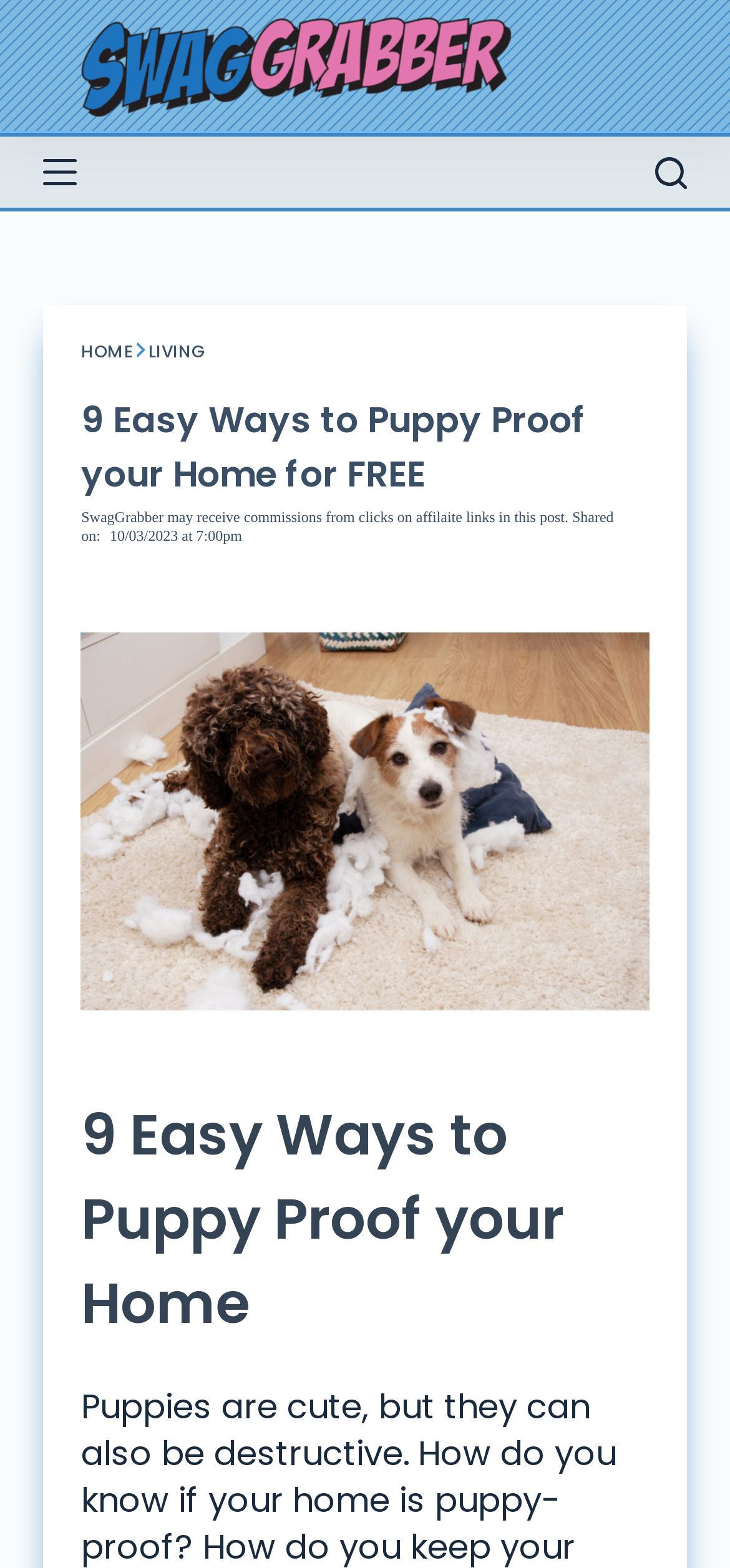Specify the bounding box coordinates of the area to click in order to follow the given instruction: "search for something."

[0.896, 0.1, 0.94, 0.12]